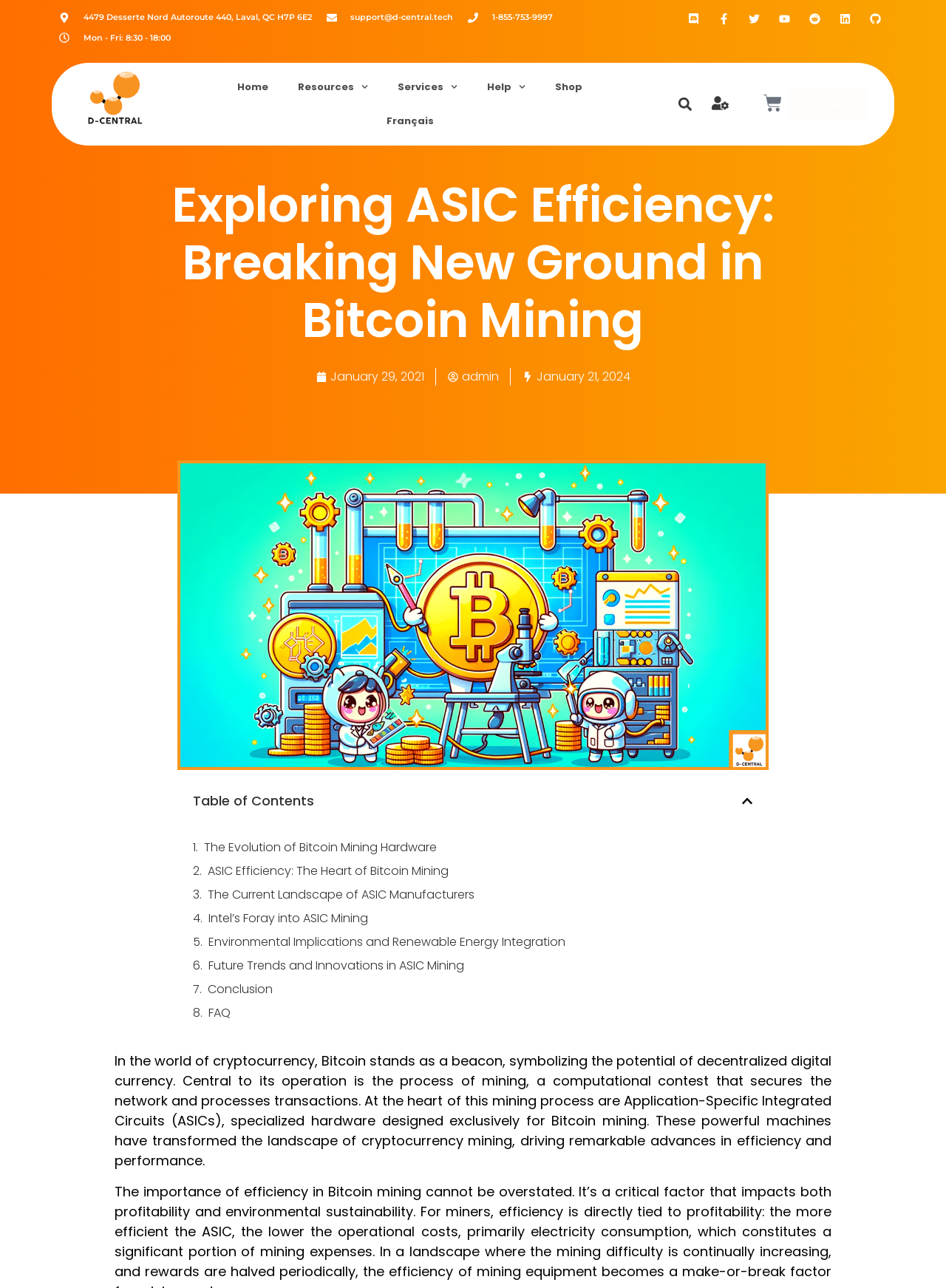Determine the bounding box coordinates of the region to click in order to accomplish the following instruction: "Read the article about ASIC Efficiency". Provide the coordinates as four float numbers between 0 and 1, specifically [left, top, right, bottom].

[0.22, 0.67, 0.474, 0.683]